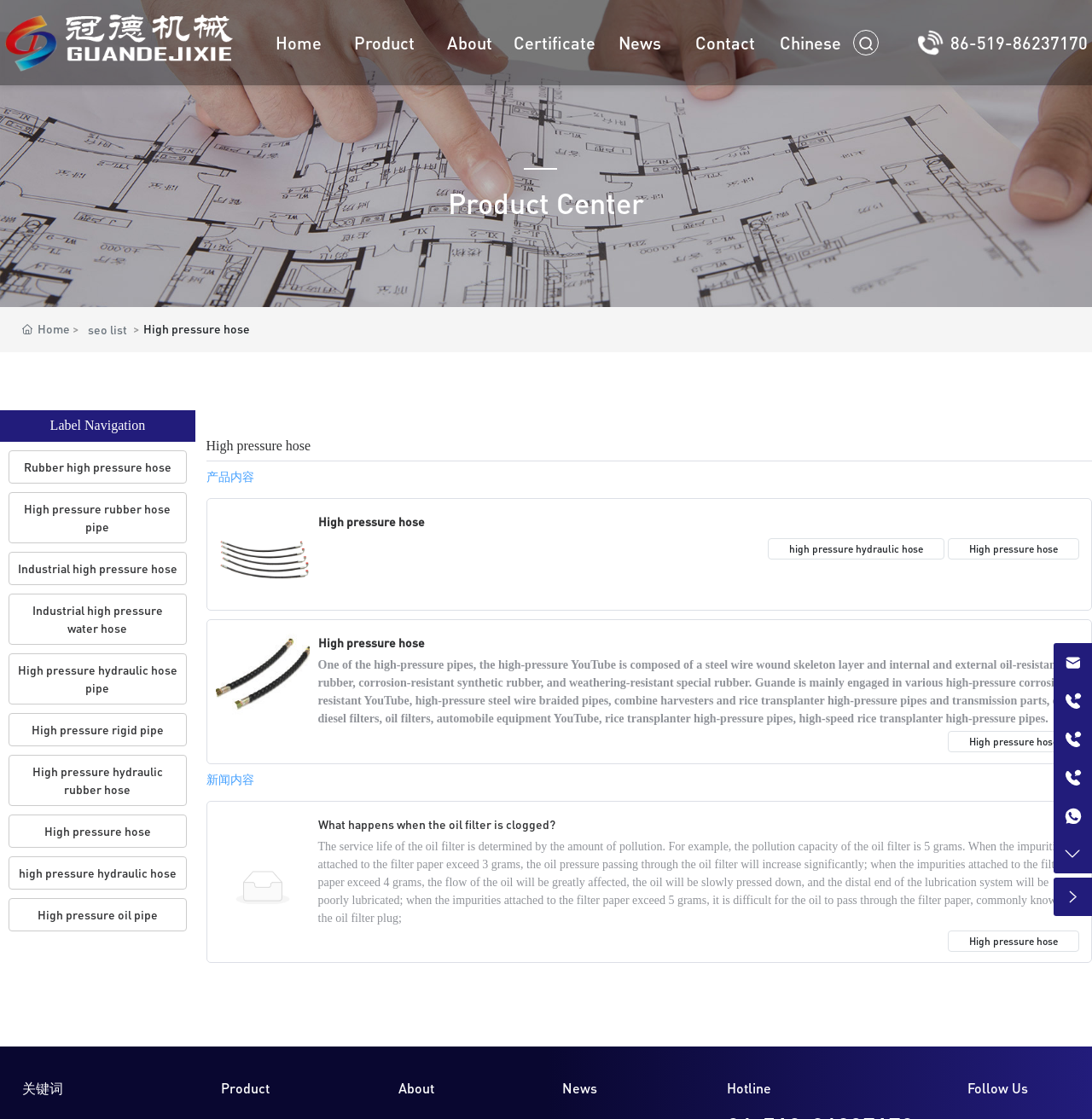Provide the bounding box coordinates, formatted as (top-left x, top-left y, bottom-right x, bottom-right y), with all values being floating point numbers between 0 and 1. Identify the bounding box of the UI element that matches the description: 86-13951222236

[0.797, 0.754, 0.937, 0.778]